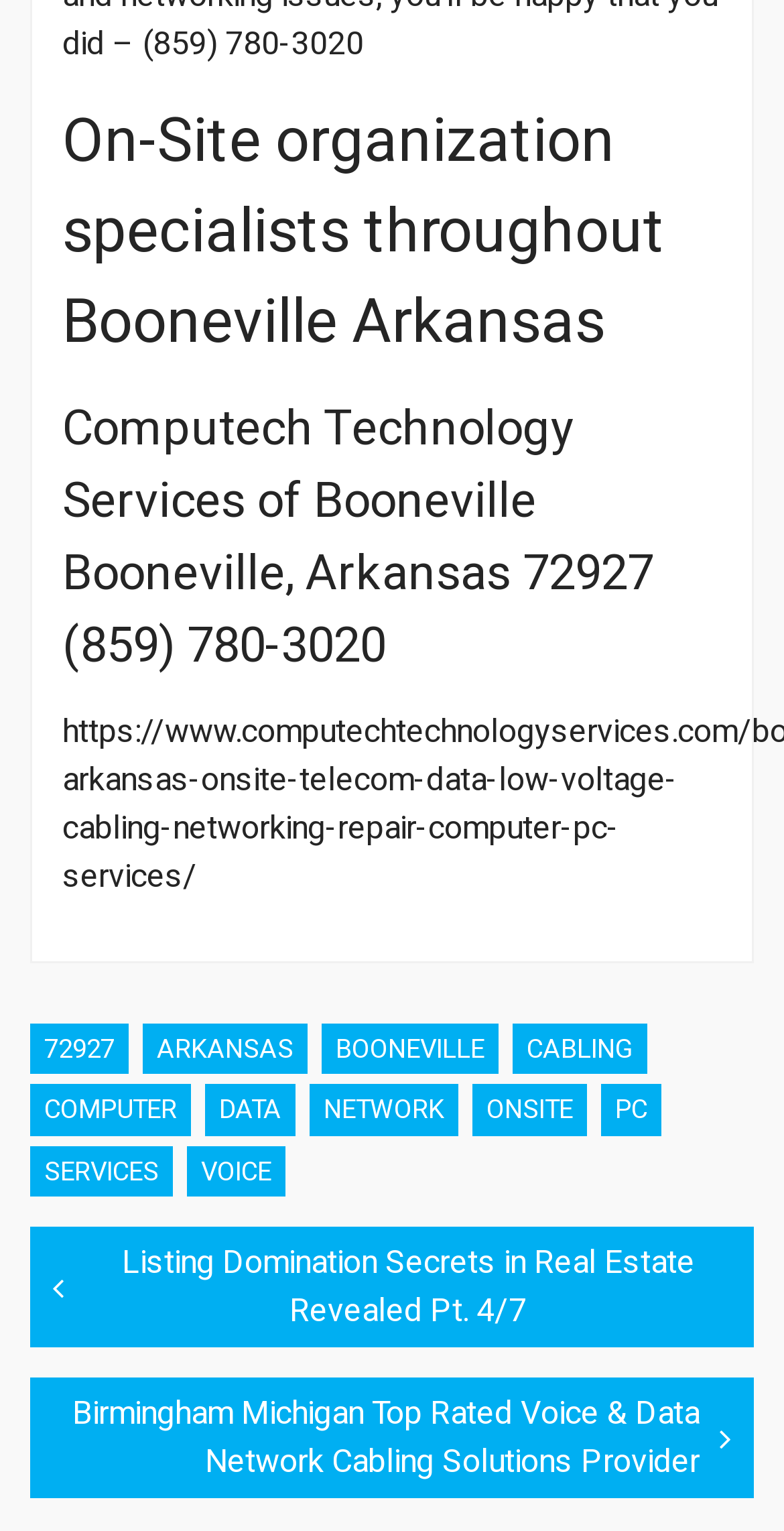Provide a thorough and detailed response to the question by examining the image: 
What services are offered by Computech Technology Services?

I found the services offered by looking at the link elements that are not part of the navigation or heading elements, and grouped them together as they seem to be related to the services provided by the company.